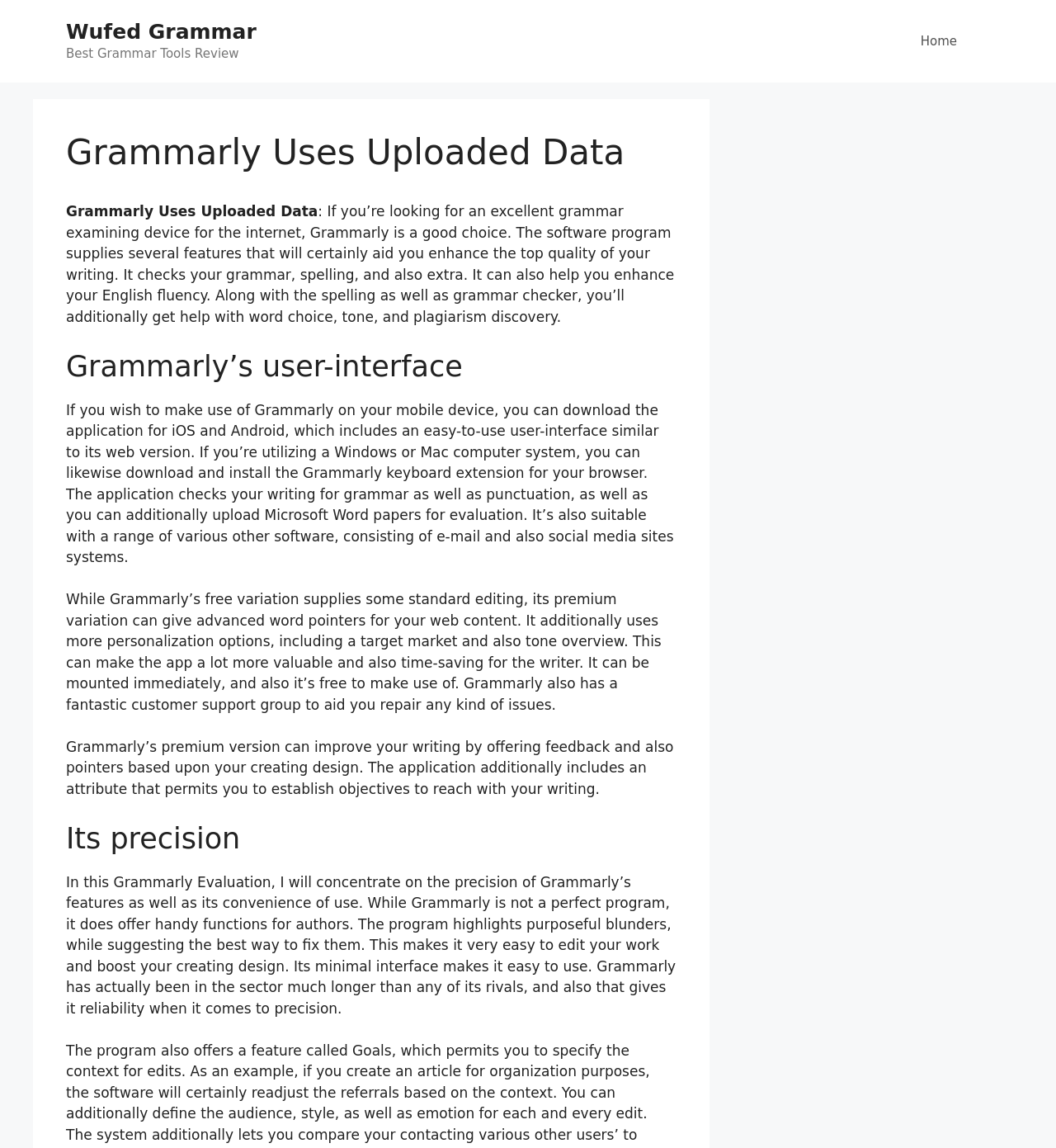Based on the element description "aria-label="Email Oak Wood Wine Barrels"", predict the bounding box coordinates of the UI element.

None